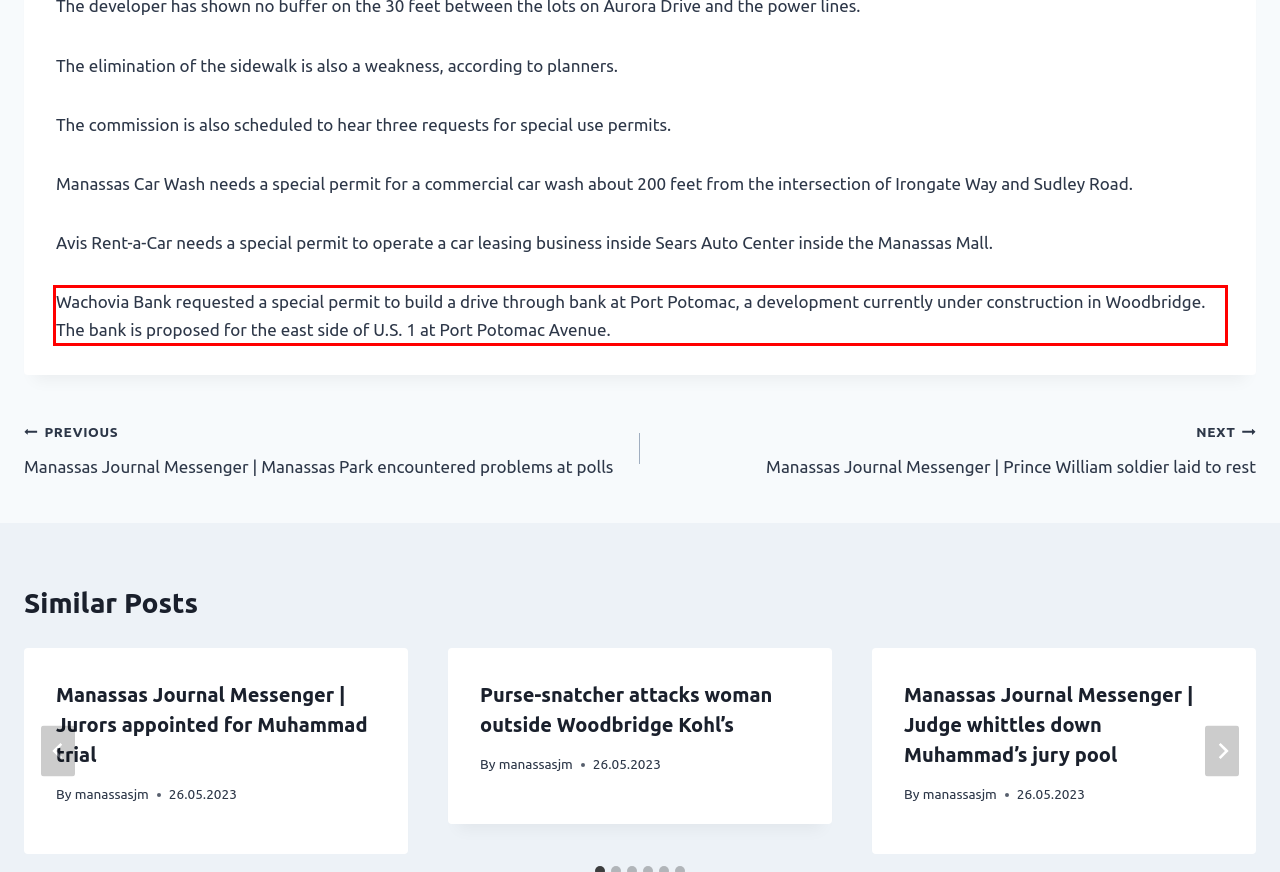Please examine the screenshot of the webpage and read the text present within the red rectangle bounding box.

Wachovia Bank requested a special permit to build a drive through bank at Port Potomac, a development currently under construction in Woodbridge. The bank is proposed for the east side of U.S. 1 at Port Potomac Avenue.